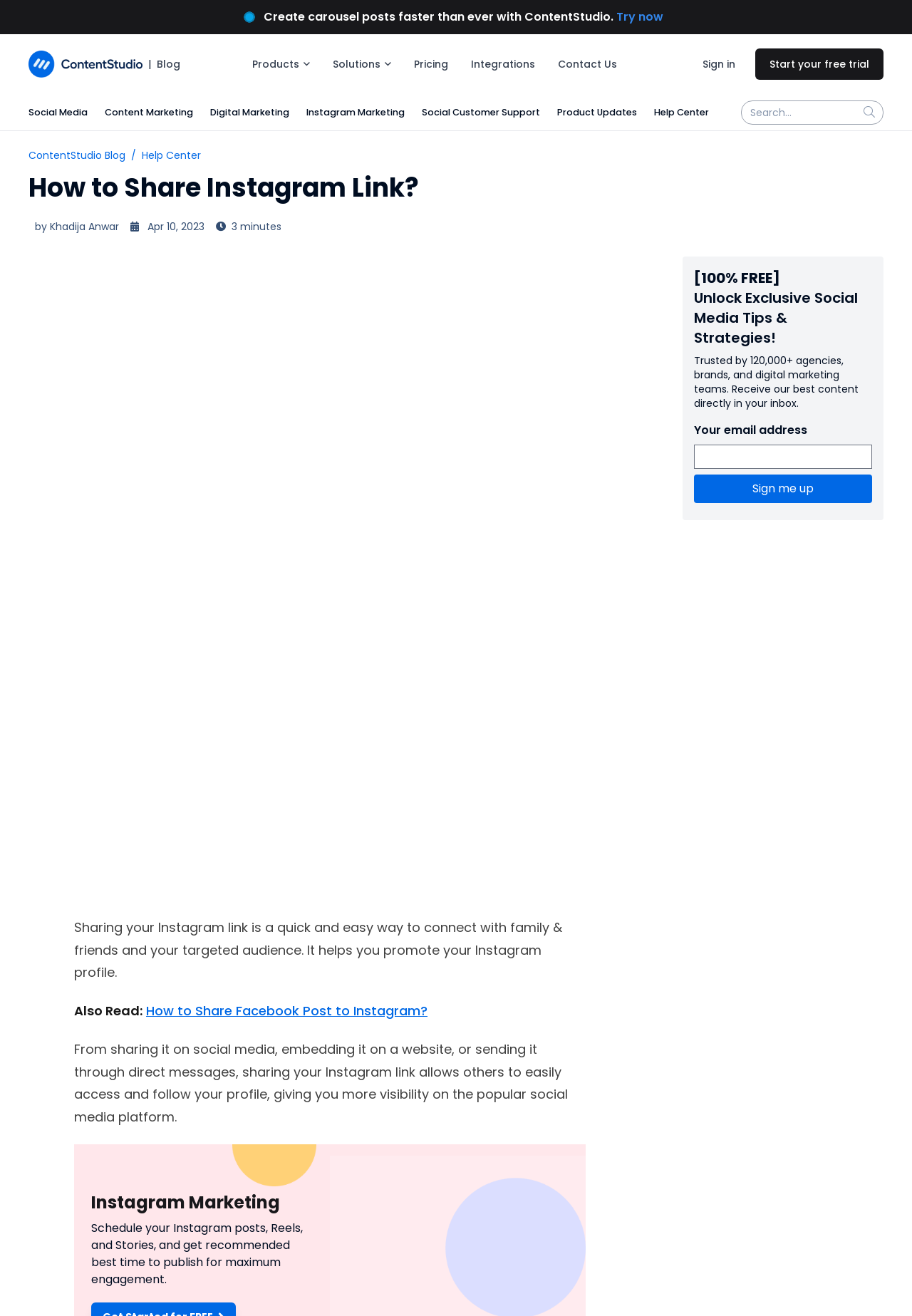Identify the bounding box coordinates of the region that should be clicked to execute the following instruction: "View Hilton reviews".

None